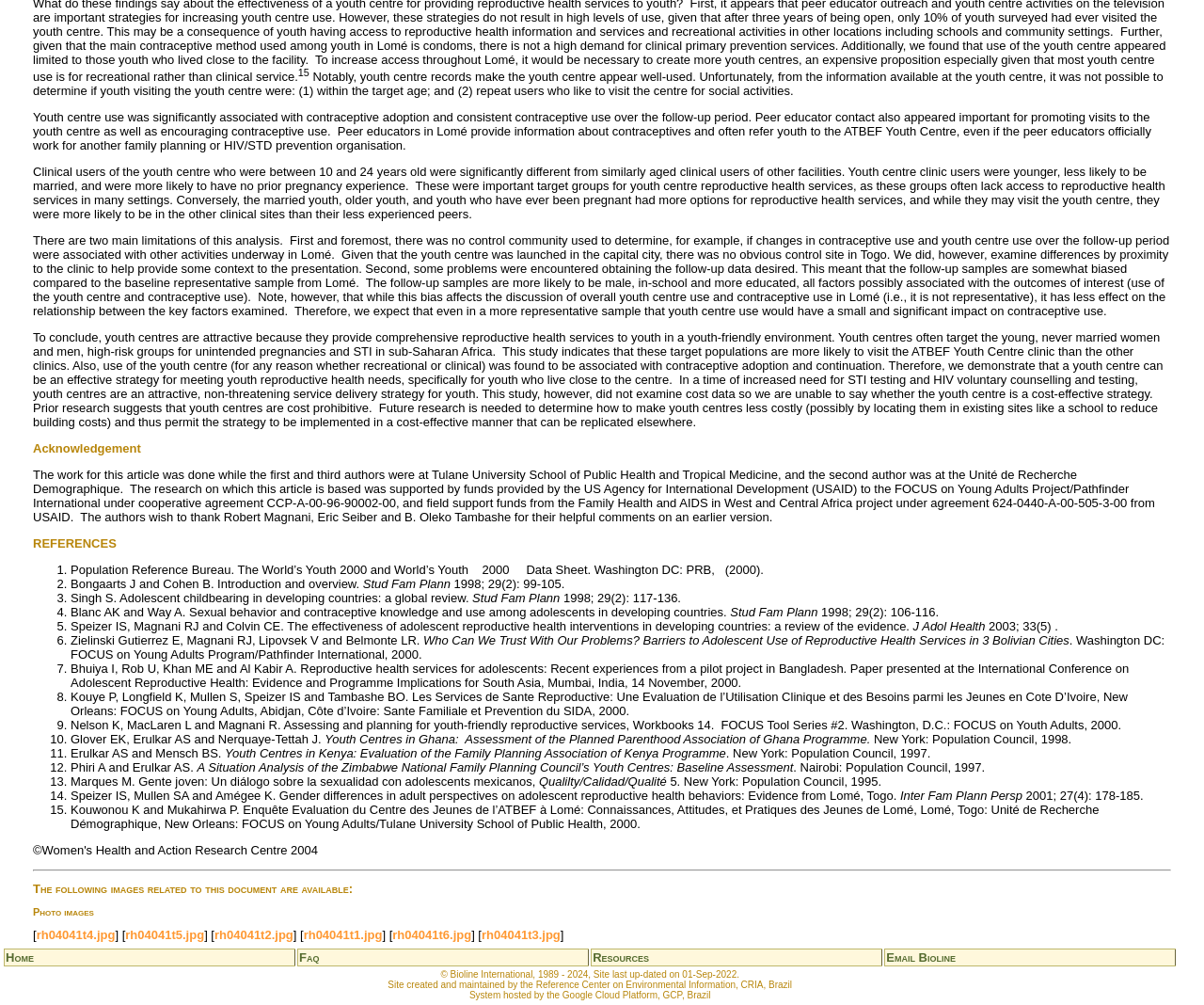Find the bounding box coordinates of the element to click in order to complete the given instruction: "click the link to rh04041t4.jpg."

[0.03, 0.923, 0.096, 0.937]